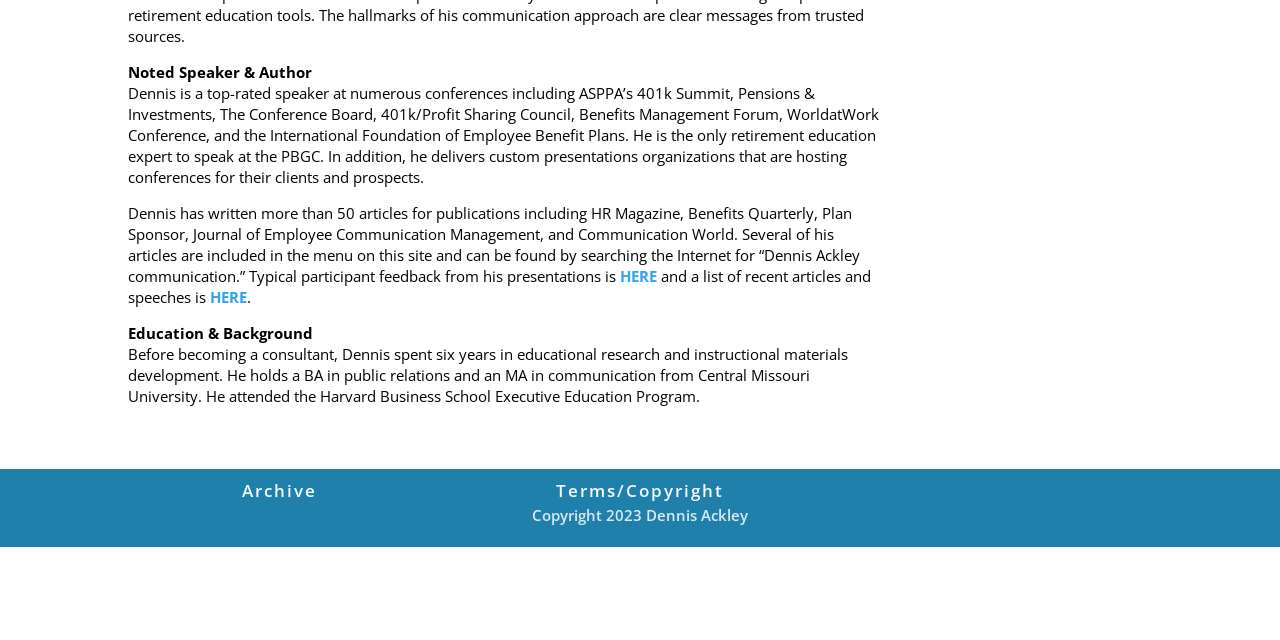Bounding box coordinates are specified in the format (top-left x, top-left y, bottom-right x, bottom-right y). All values are floating point numbers bounded between 0 and 1. Please provide the bounding box coordinate of the region this sentence describes: HERE

[0.484, 0.416, 0.513, 0.447]